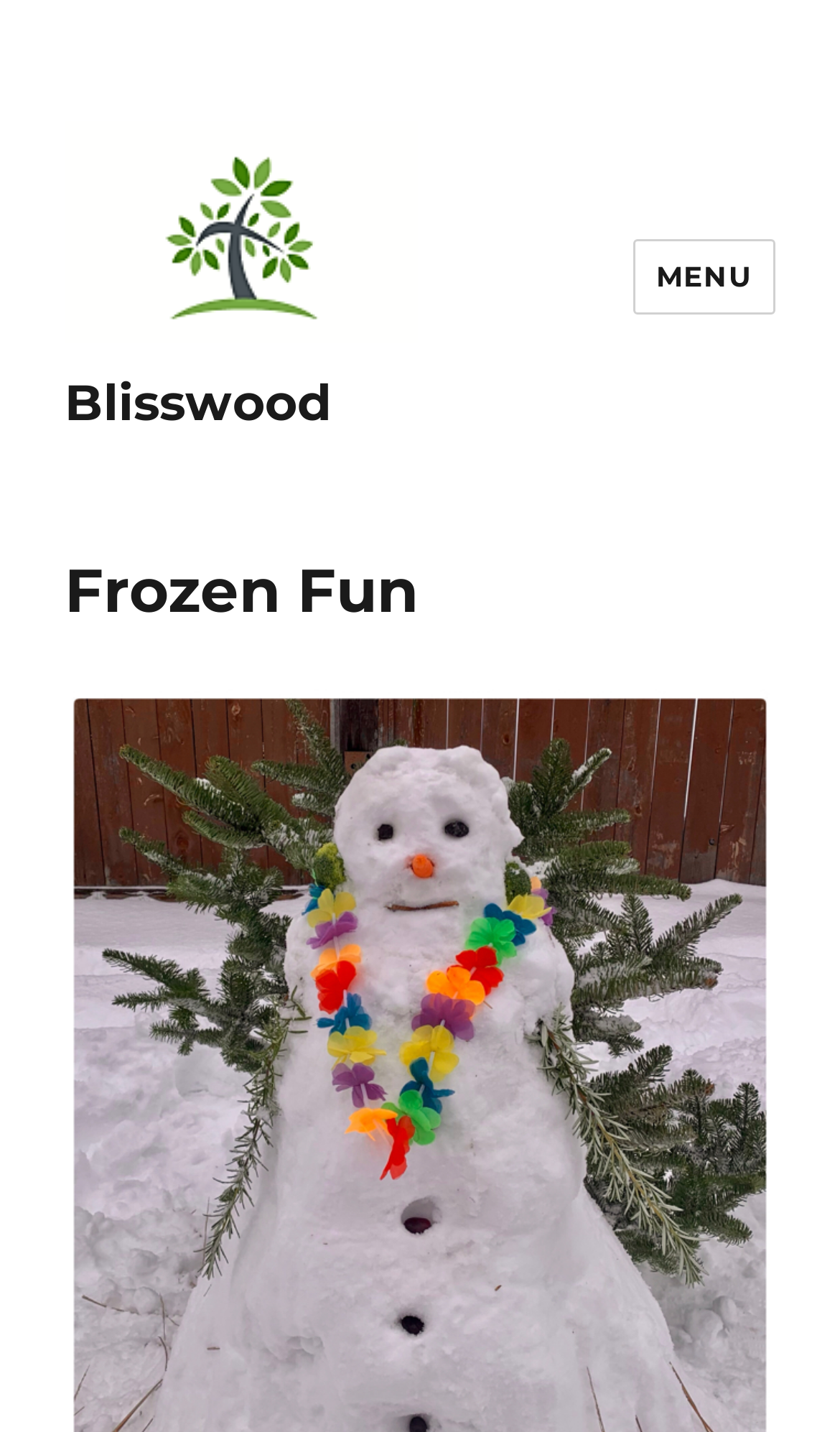Given the element description, predict the bounding box coordinates in the format (top-left x, top-left y, bottom-right x, bottom-right y), using floating point numbers between 0 and 1: parent_node: Blisswood

[0.077, 0.084, 0.497, 0.239]